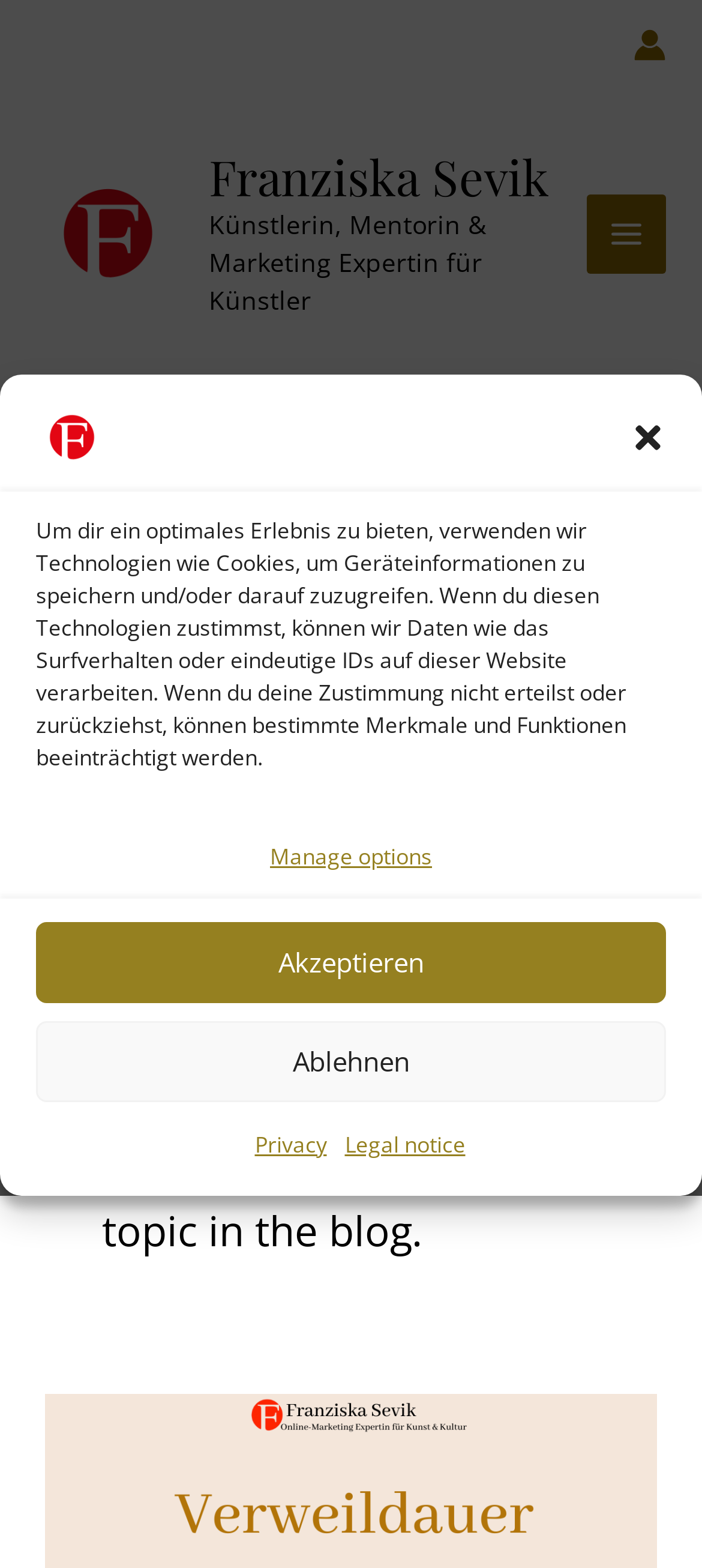Locate the bounding box coordinates of the element that needs to be clicked to carry out the instruction: "Visit Franziska Sevik's homepage". The coordinates should be given as four float numbers ranging from 0 to 1, i.e., [left, top, right, bottom].

[0.051, 0.134, 0.256, 0.16]